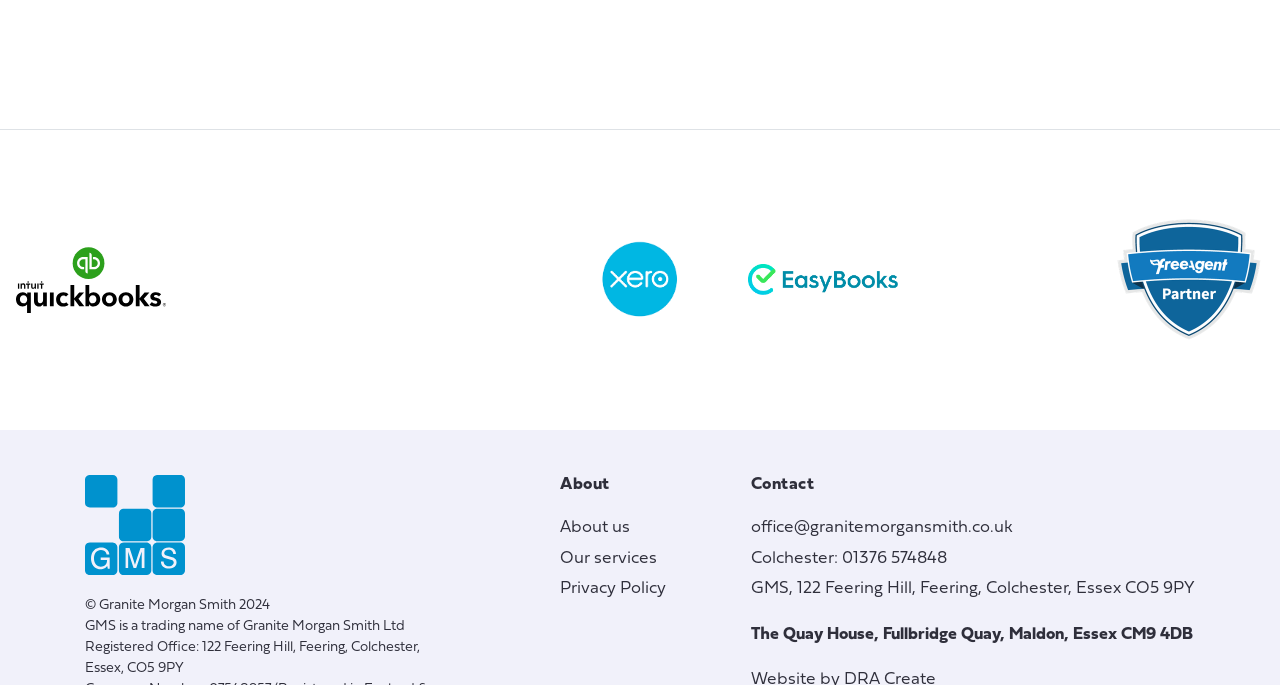What is the registered office address?
Refer to the screenshot and answer in one word or phrase.

122 Feering Hill, Feering, Colchester, Essex, CO5 9PY